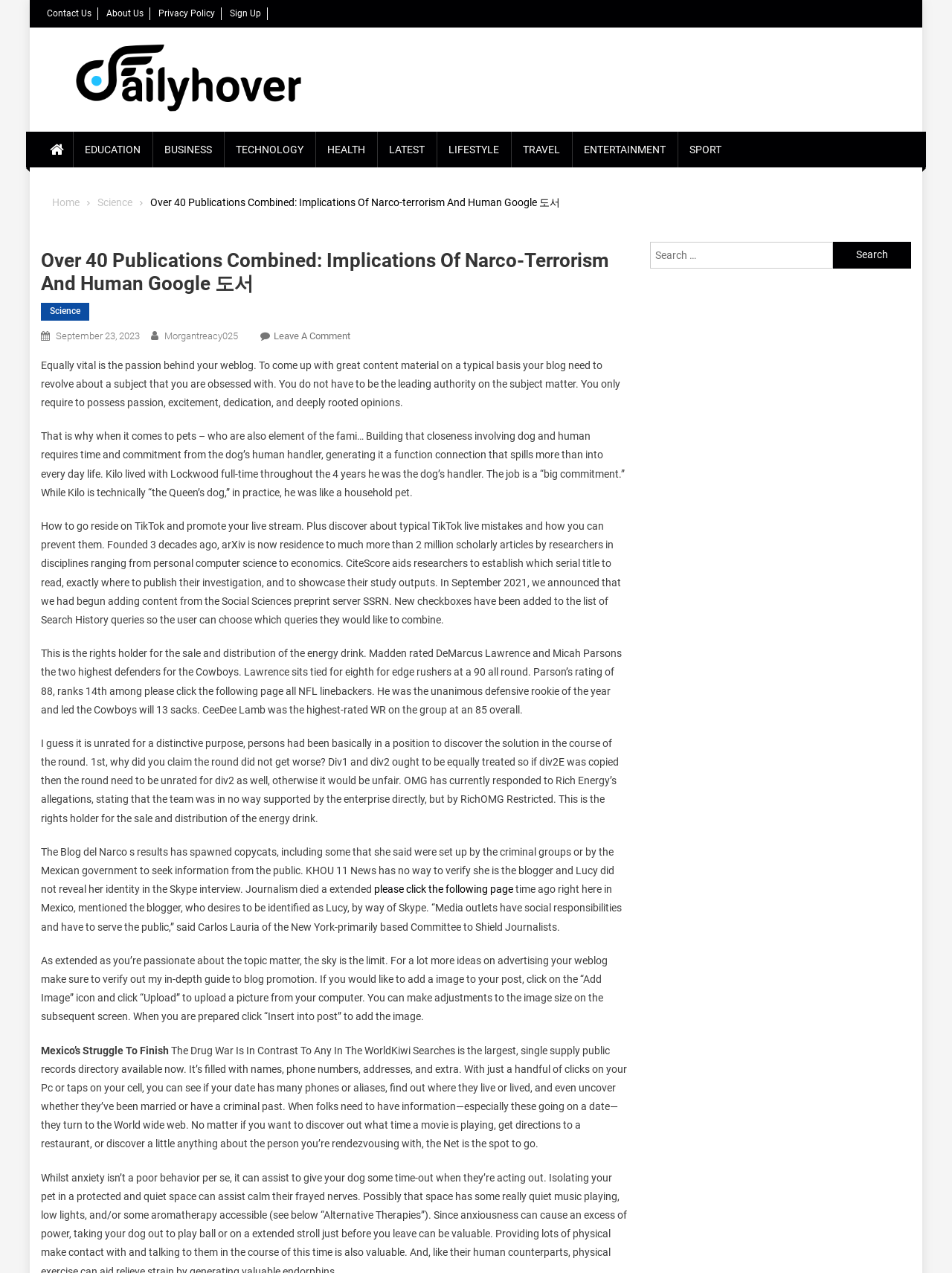Identify the bounding box coordinates for the UI element described as: "September 23, 2023September 17, 2022".

[0.059, 0.259, 0.147, 0.268]